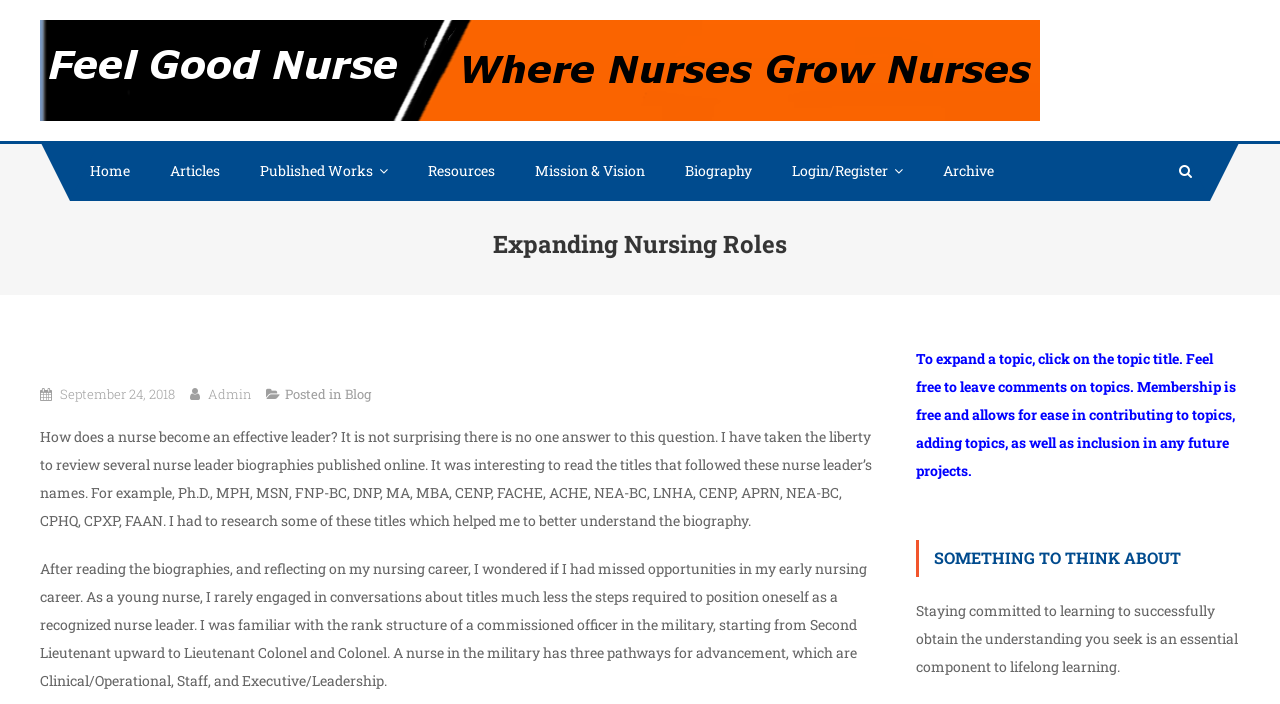Locate and extract the headline of this webpage.

Expanding Nursing Roles